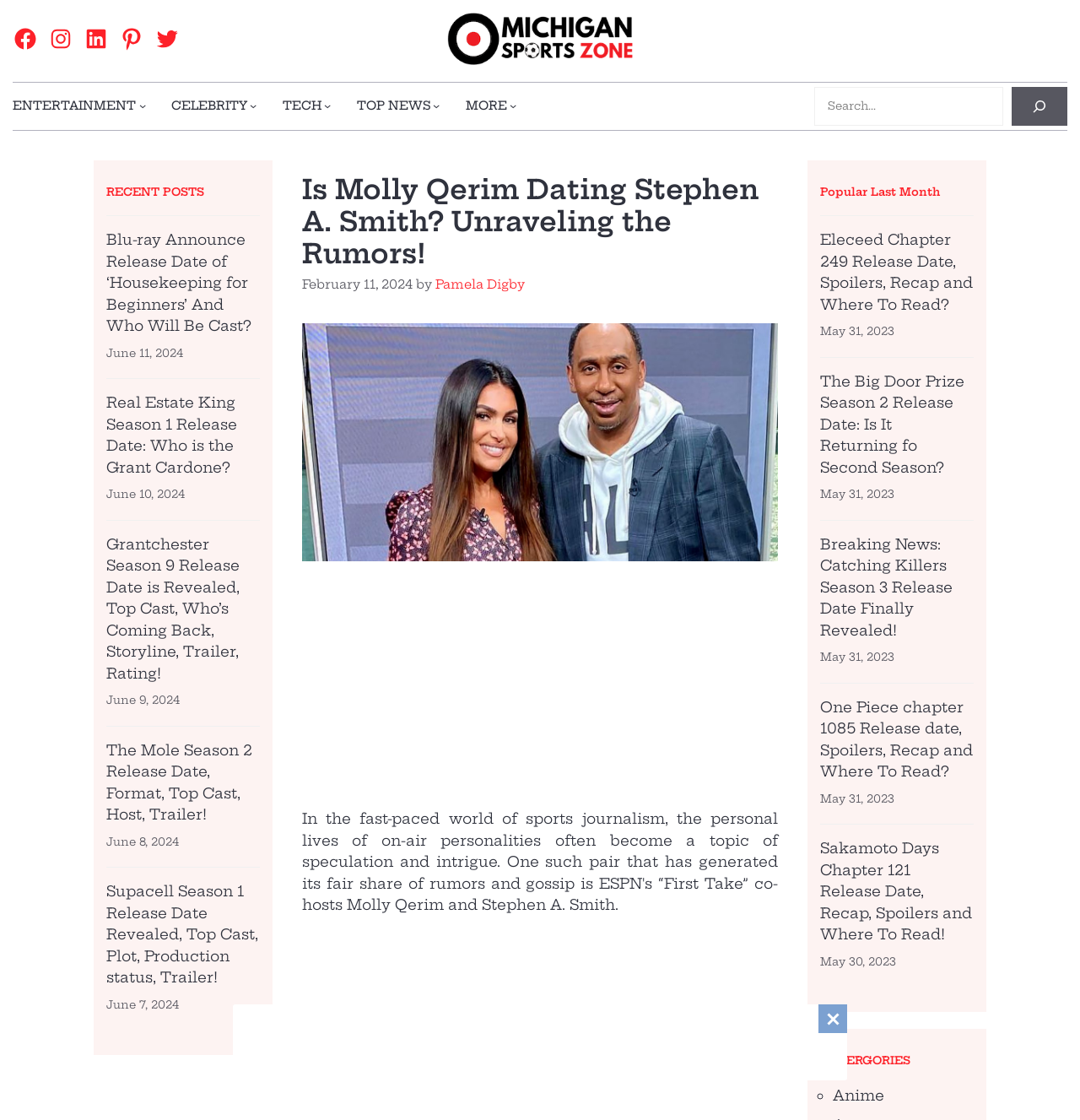Who wrote the article 'Is Molly Qerim Dating Stephen A. Smith? Unraveling the Rumors!'?
Examine the screenshot and reply with a single word or phrase.

Pamela Digby